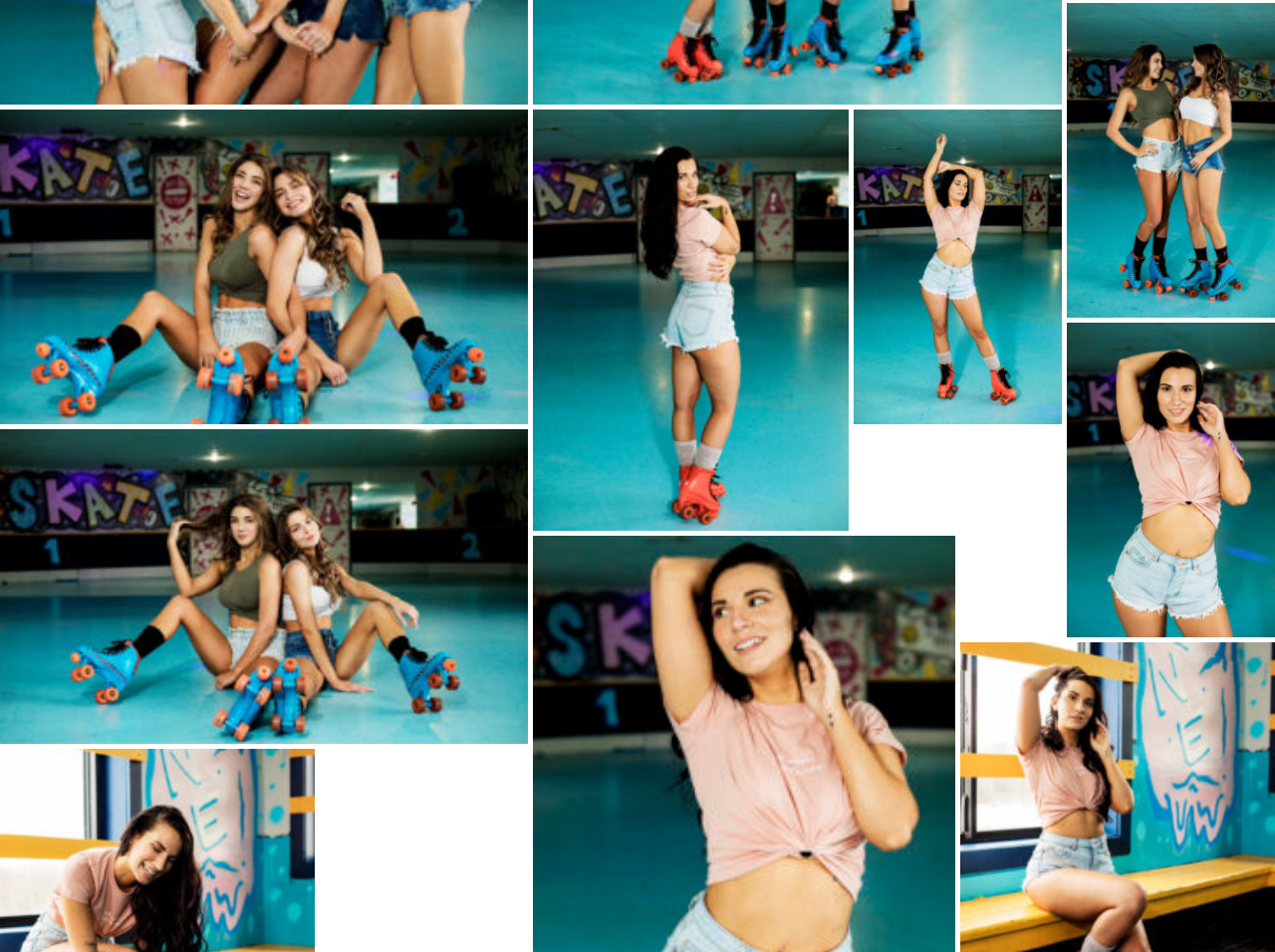How many links have the text 'Open image in lightbox'?
Based on the visual, give a brief answer using one word or a short phrase.

5